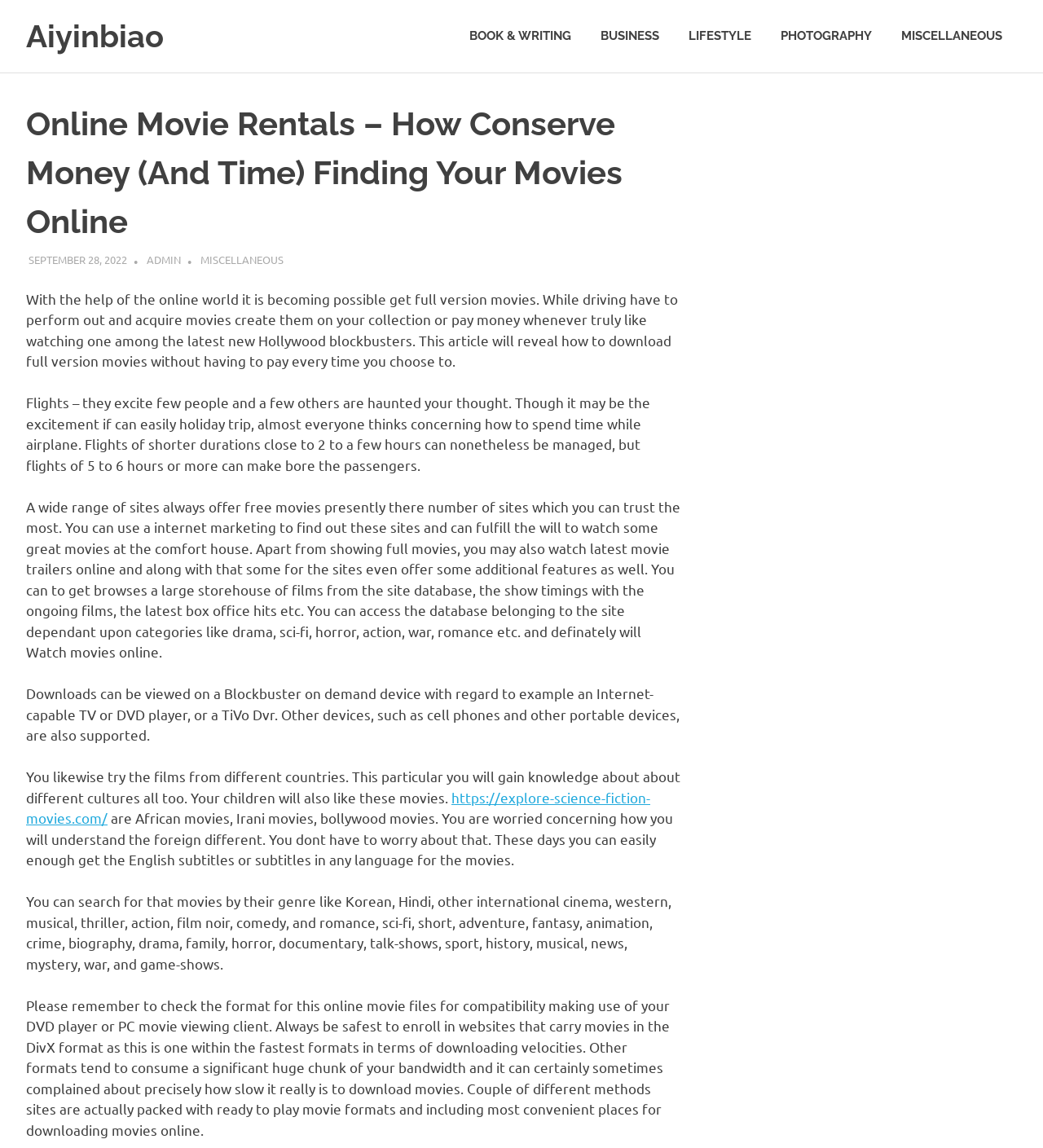Answer with a single word or phrase: 
What is the primary menu category at the top?

BOOK & WRITING